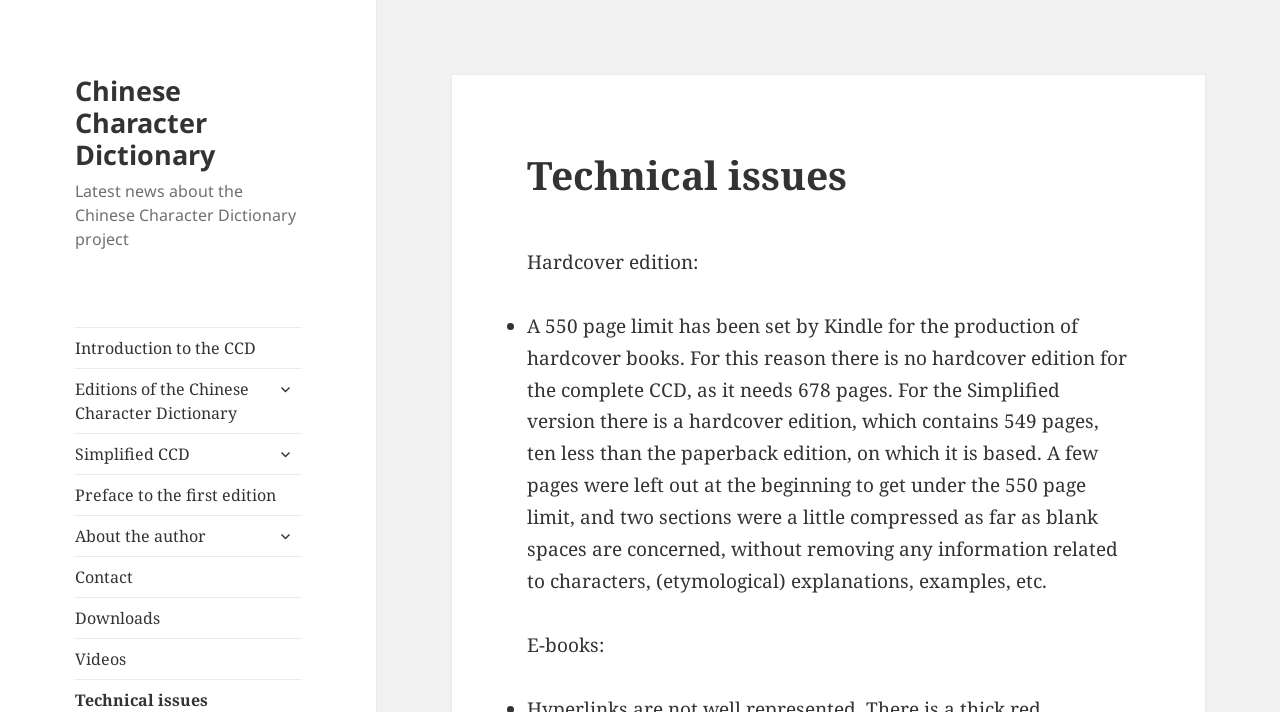Provide a brief response to the question below using a single word or phrase: 
How many pages does the hardcover edition of the Simplified version contain?

549